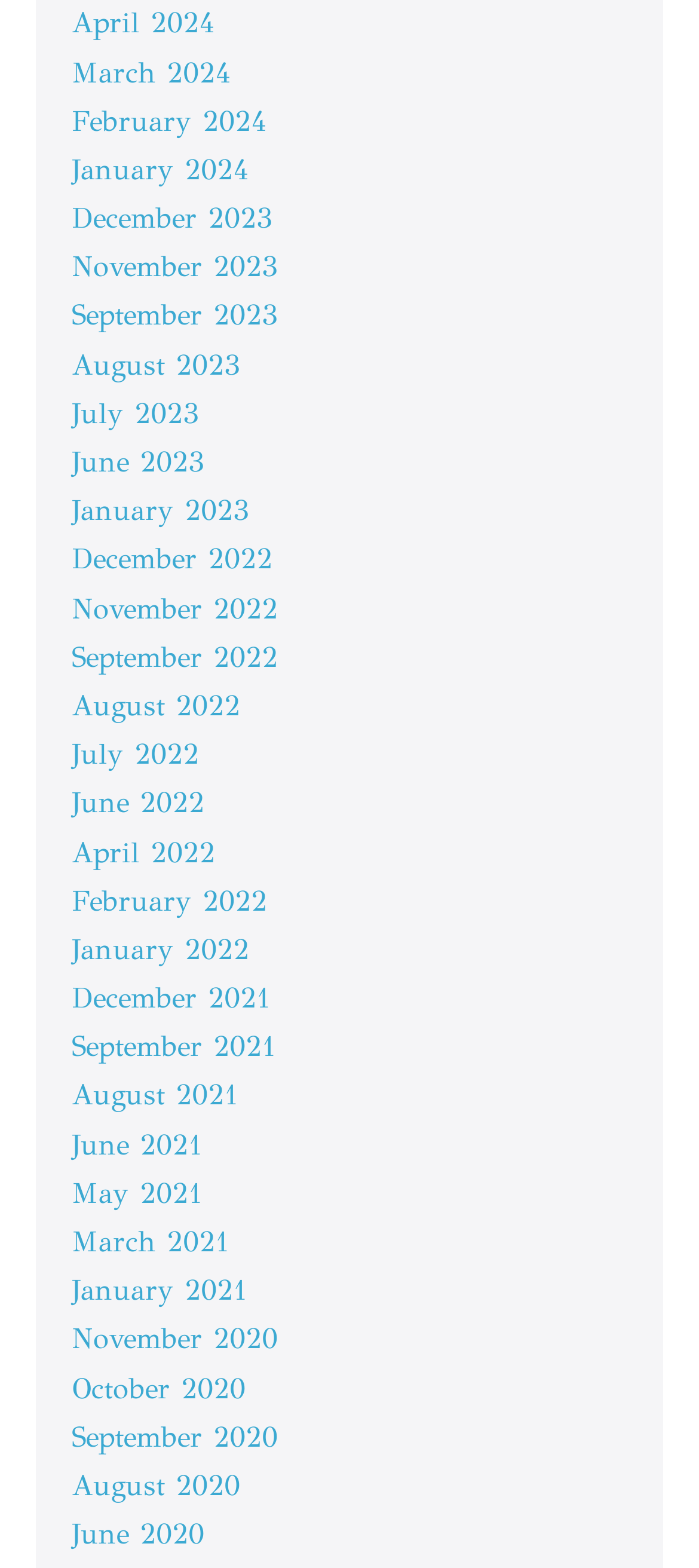How many years are represented in the list of months?
Please answer the question as detailed as possible.

I analyzed the list of links and found that there are five years represented: 2020, 2021, 2022, 2023, and 2024.